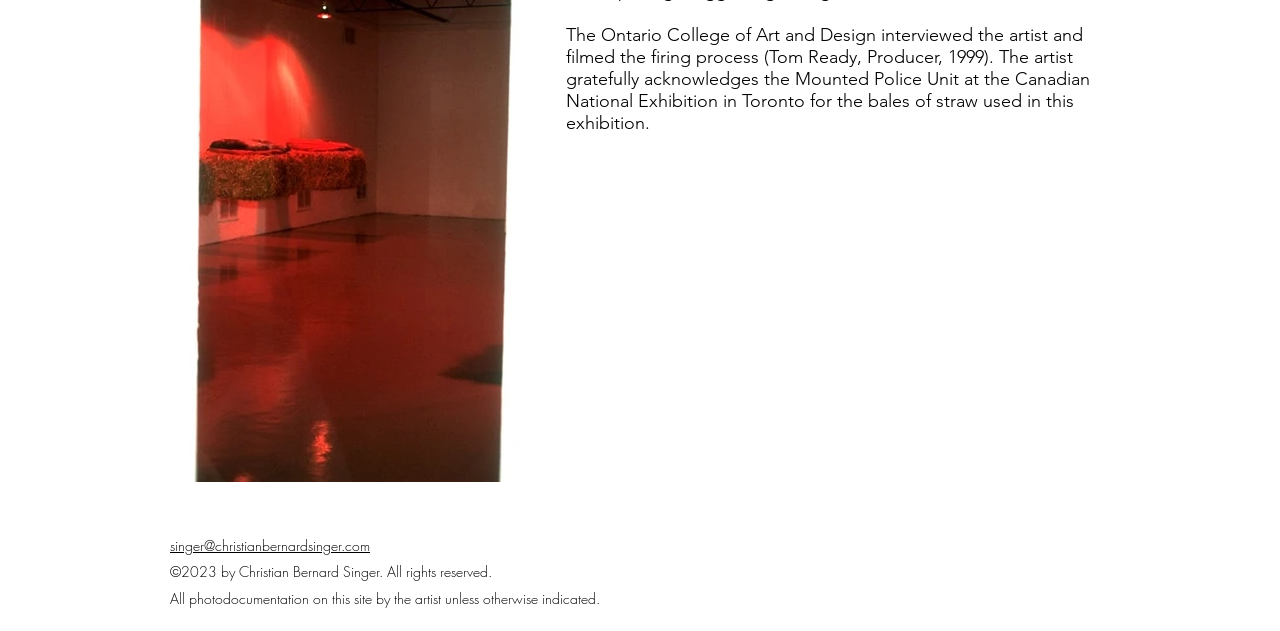Can you look at the image and give a comprehensive answer to the question:
Who is the artist of this website?

The answer can be found at the bottom of the webpage, where it says '©2023 by Christian Bernard Singer. All rights reserved.' This indicates that Christian Bernard Singer is the owner or creator of the website.